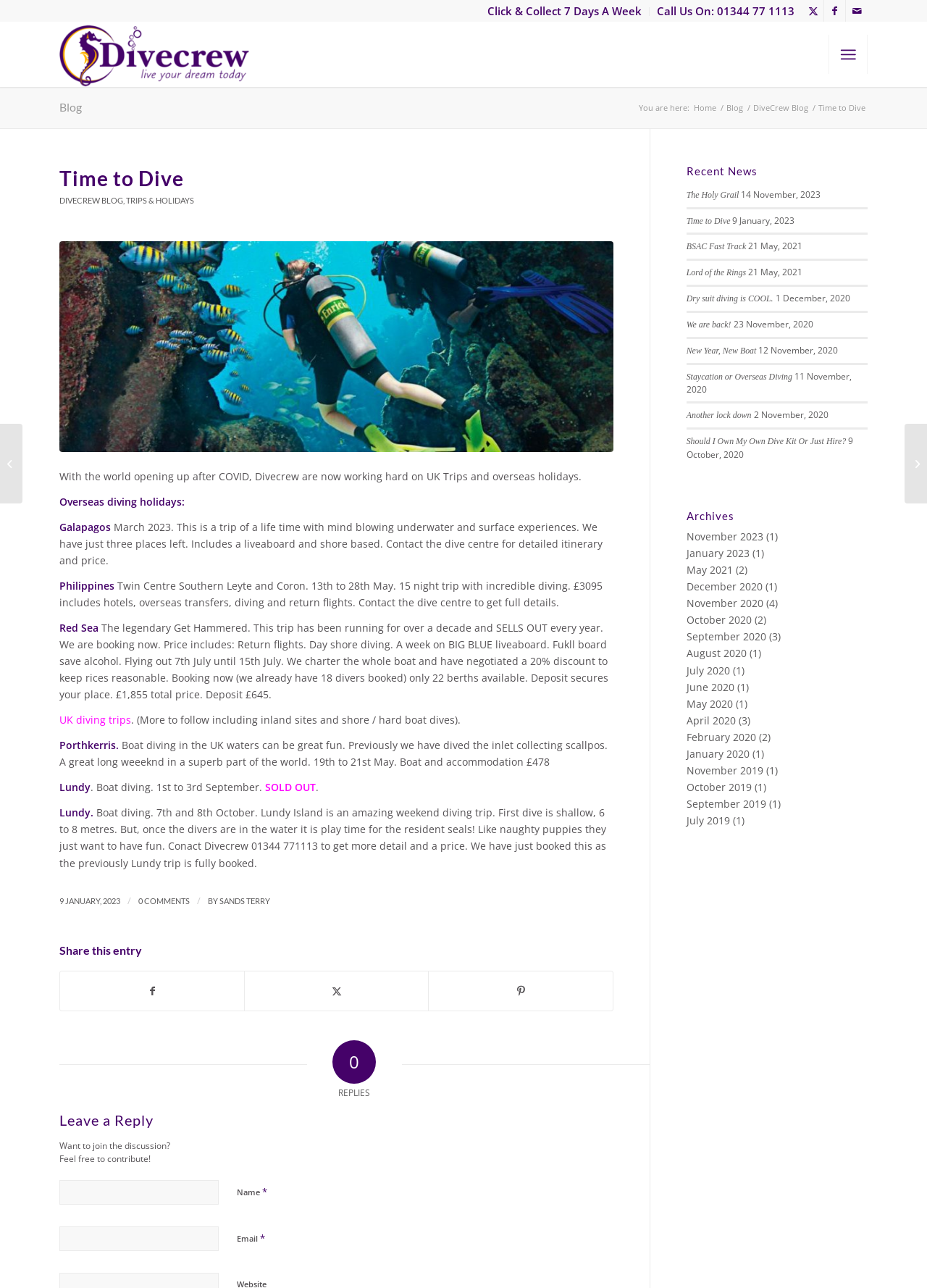Indicate the bounding box coordinates of the clickable region to achieve the following instruction: "Share this entry on Facebook."

[0.065, 0.754, 0.263, 0.785]